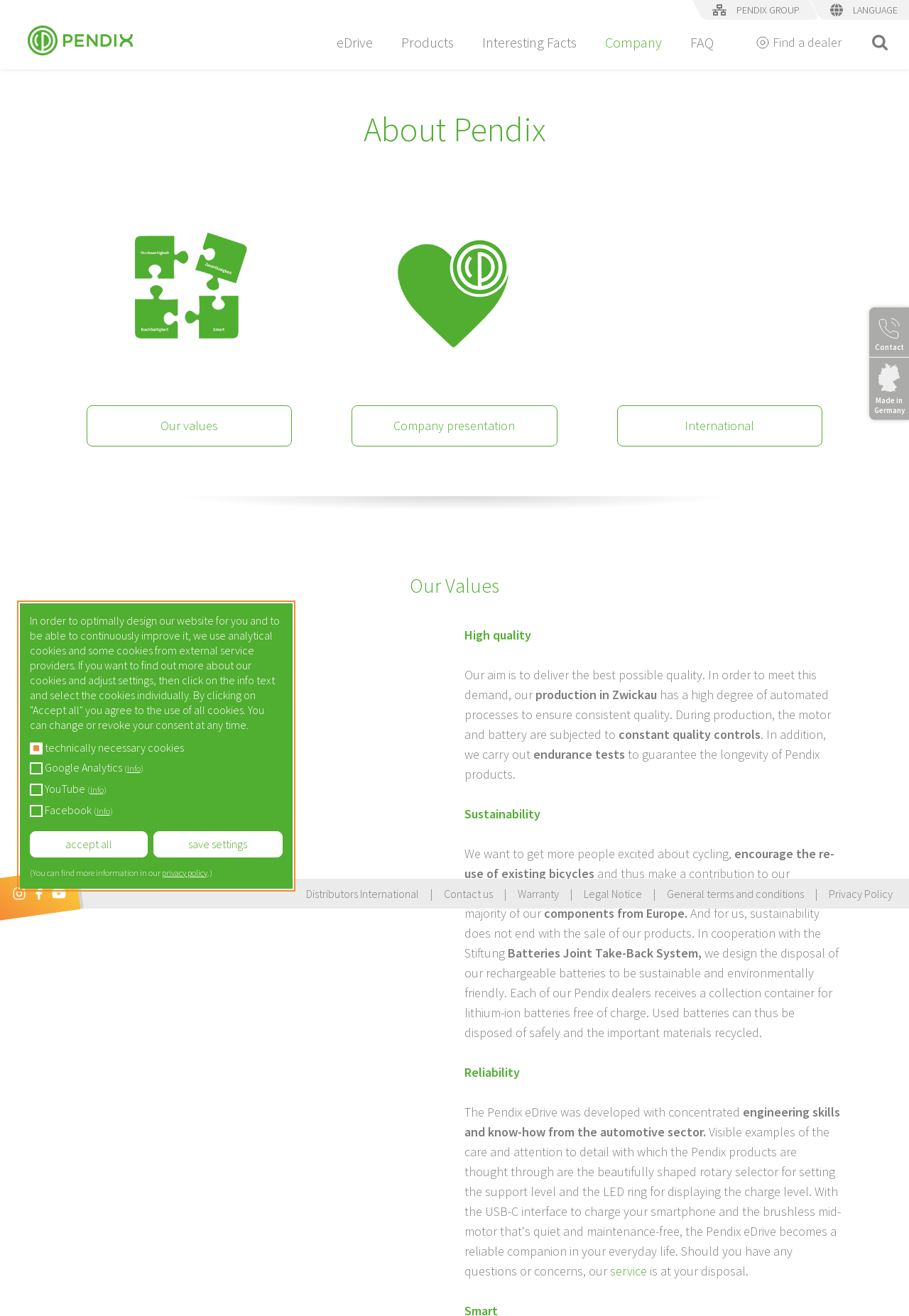Provide your answer in one word or a succinct phrase for the question: 
What is the name of the company?

Pendix GmbH